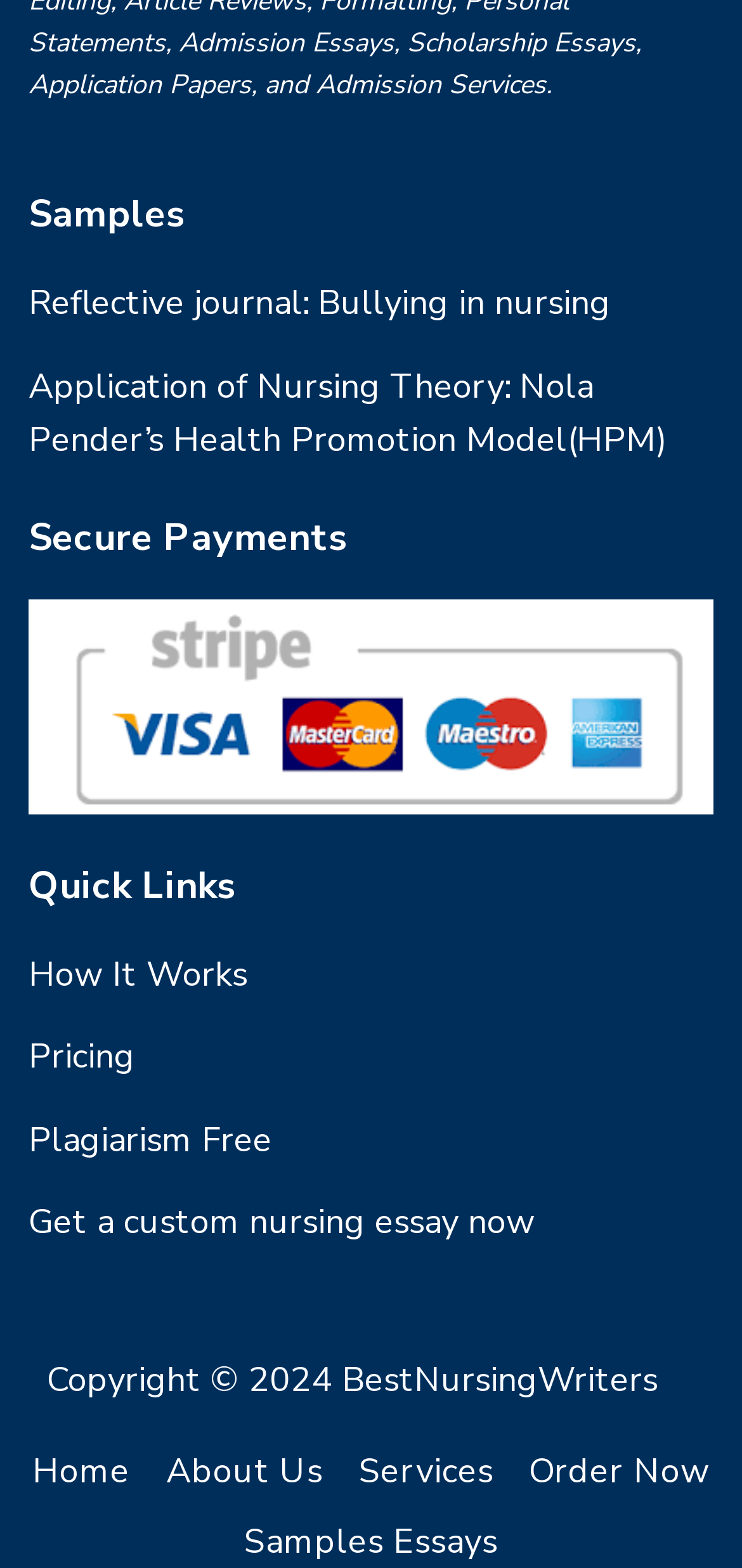Find the bounding box coordinates of the element to click in order to complete this instruction: "Go to home page". The bounding box coordinates must be four float numbers between 0 and 1, denoted as [left, top, right, bottom].

[0.02, 0.921, 0.2, 0.955]